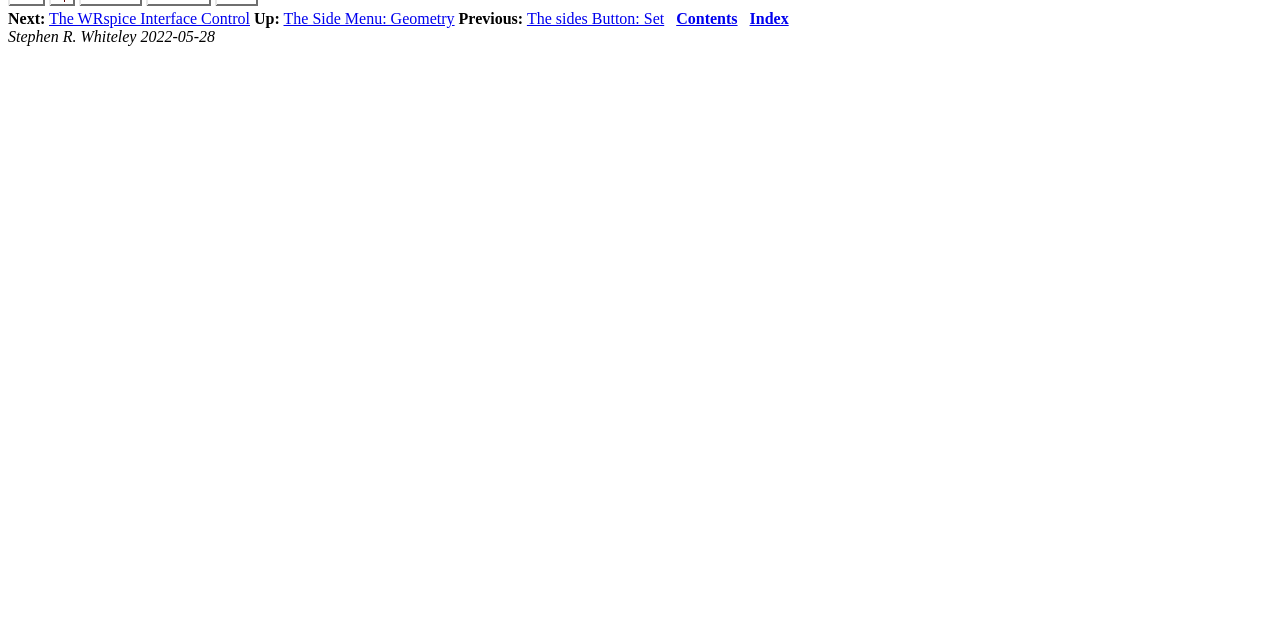Based on the element description: "The WRspice Interface Control", identify the UI element and provide its bounding box coordinates. Use four float numbers between 0 and 1, [left, top, right, bottom].

[0.038, 0.015, 0.195, 0.042]